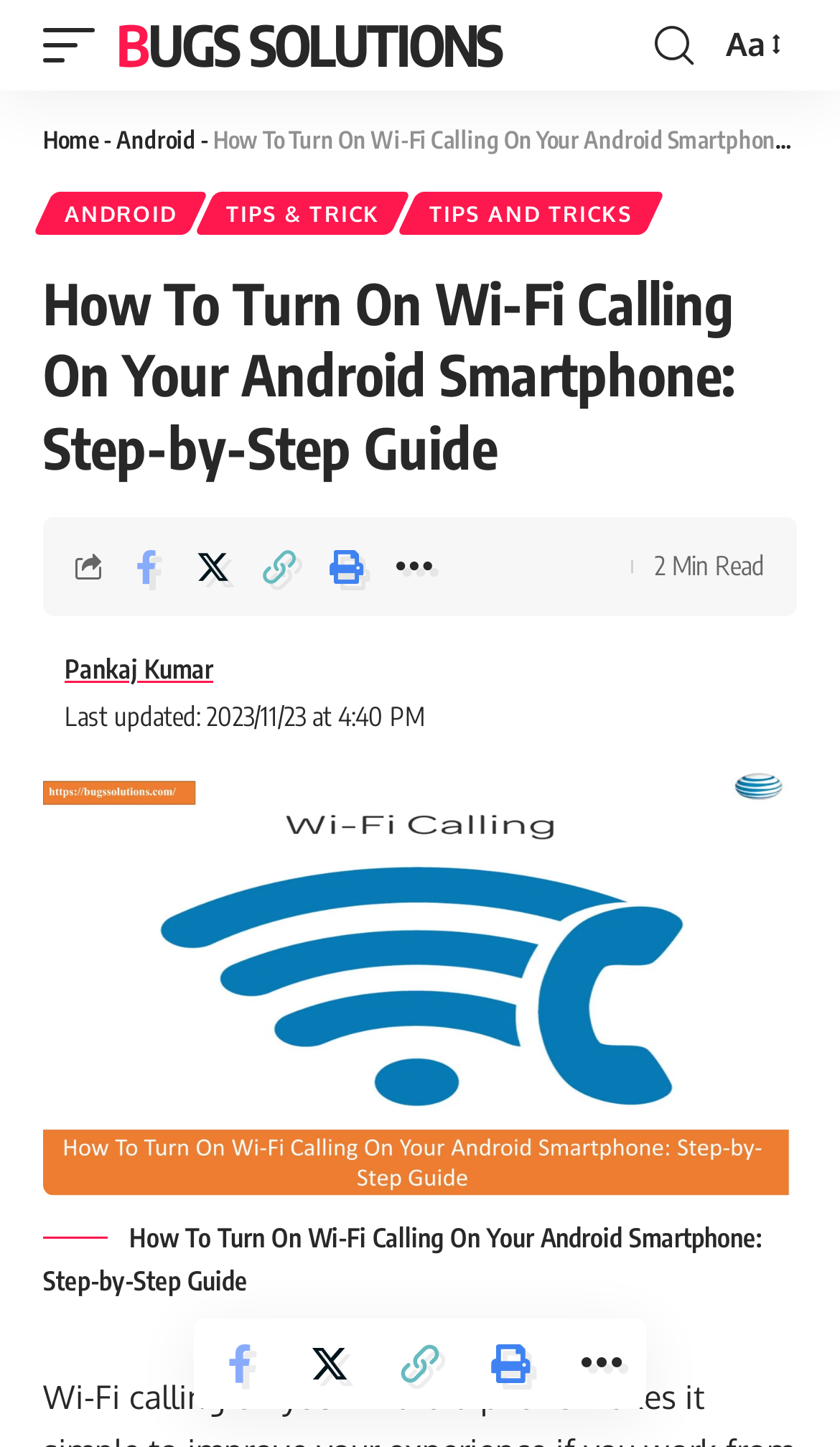Please find the bounding box coordinates (top-left x, top-left y, bottom-right x, bottom-right y) in the screenshot for the UI element described as follows: Pankaj Kumar

[0.077, 0.448, 0.254, 0.478]